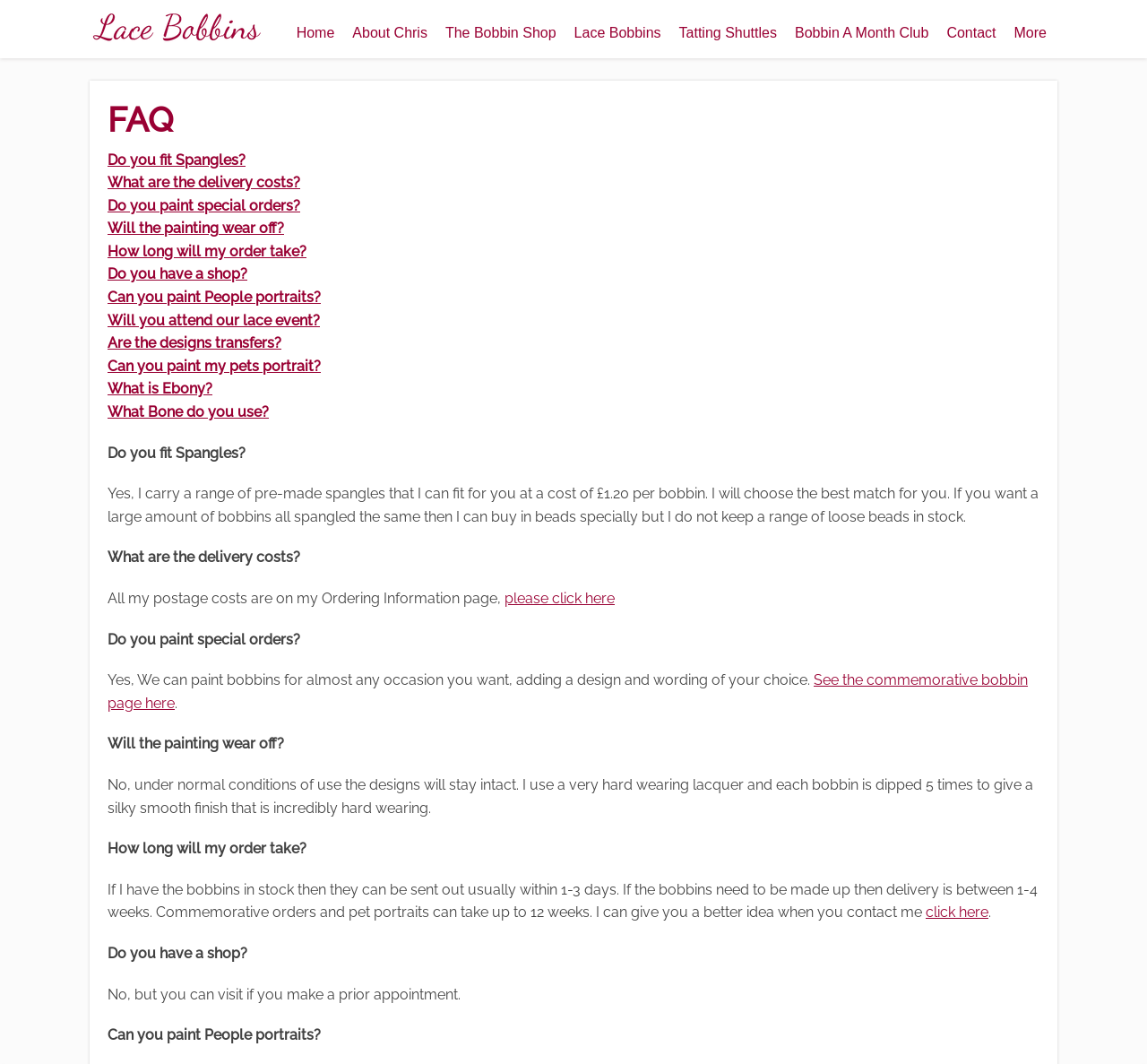Could you locate the bounding box coordinates for the section that should be clicked to accomplish this task: "Click on the 'Home' link".

[0.251, 0.015, 0.299, 0.047]